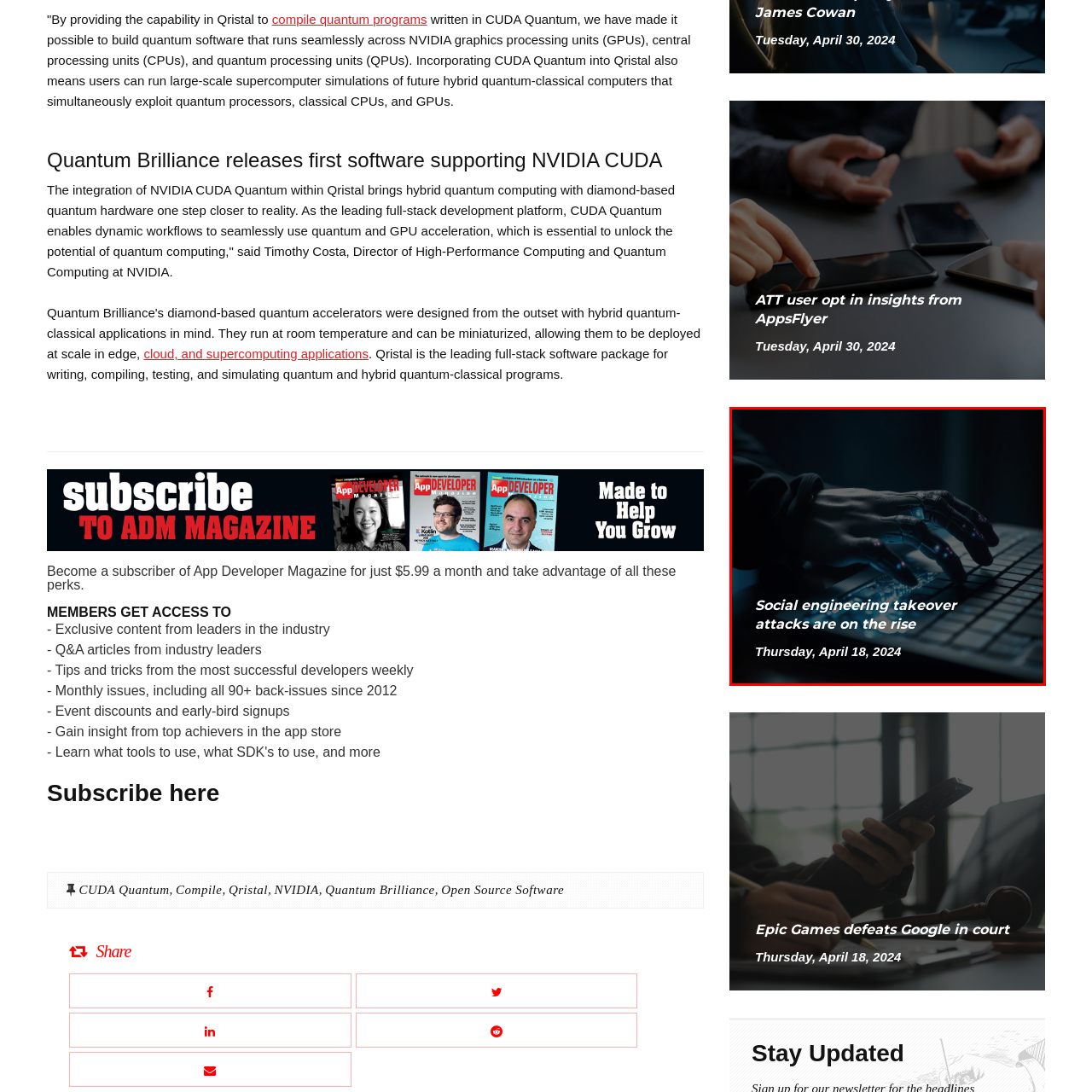What is the tone conveyed by the image?
Direct your attention to the image enclosed by the red bounding box and provide a detailed answer to the question.

The overall tone of the image conveys both caution and the need for awareness in an ever-evolving digital landscape, emphasizing the importance of being vigilant against digital threats.